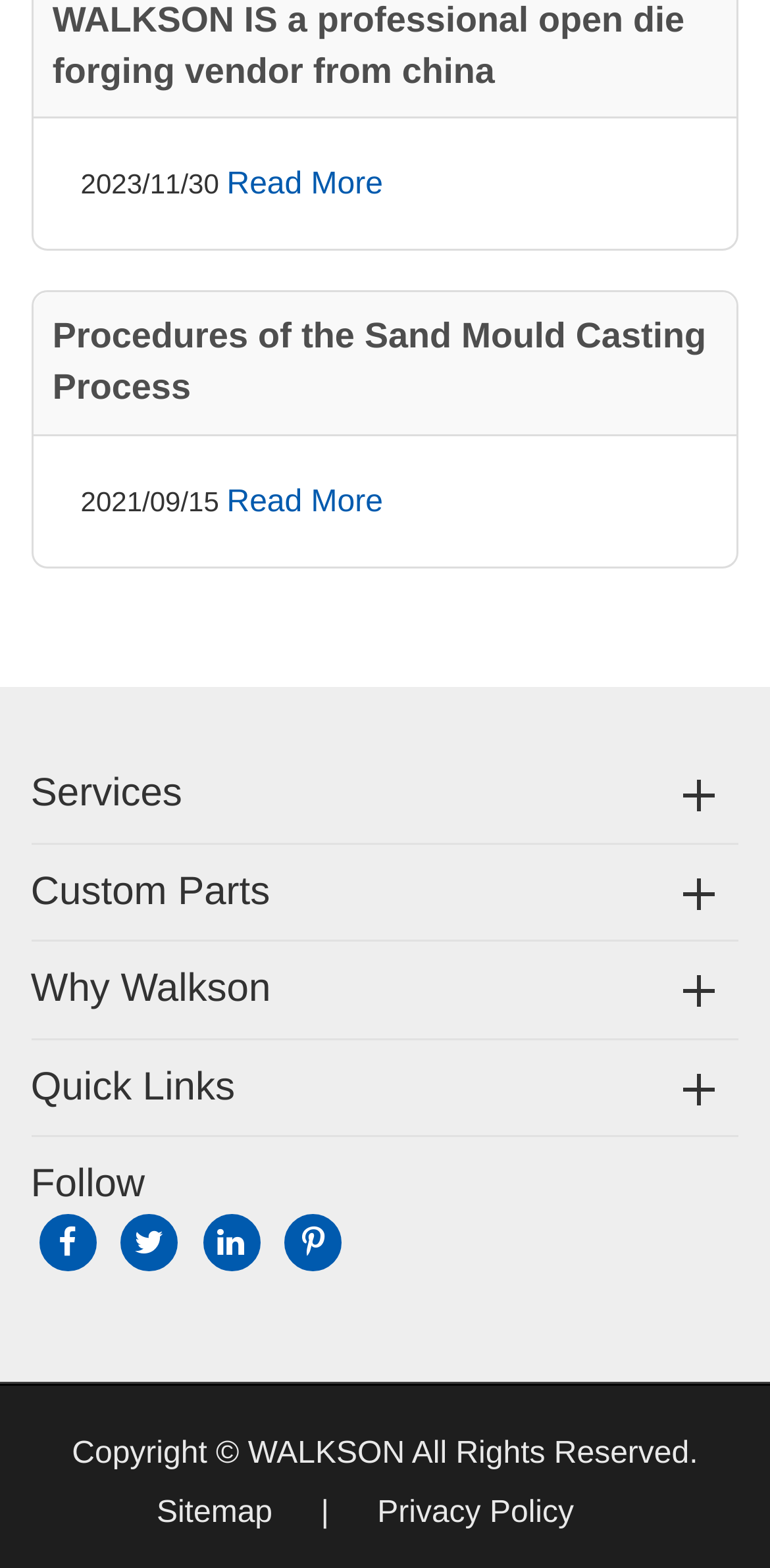Locate the bounding box coordinates of the element's region that should be clicked to carry out the following instruction: "View Custom Parts". The coordinates need to be four float numbers between 0 and 1, i.e., [left, top, right, bottom].

[0.04, 0.555, 0.351, 0.582]